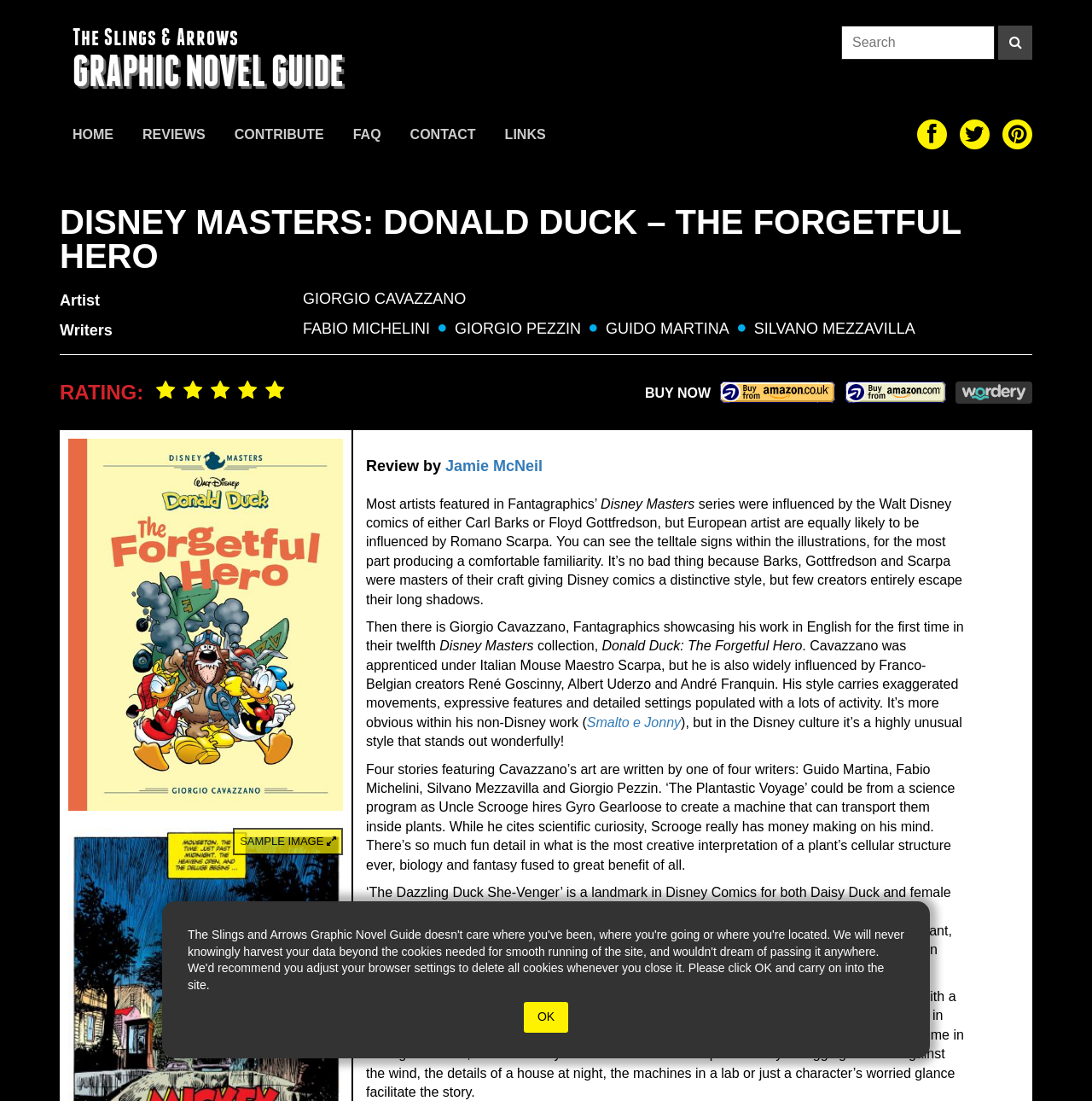Kindly provide the bounding box coordinates of the section you need to click on to fulfill the given instruction: "View the Facebook page of The Slings and Arrows".

[0.84, 0.108, 0.867, 0.135]